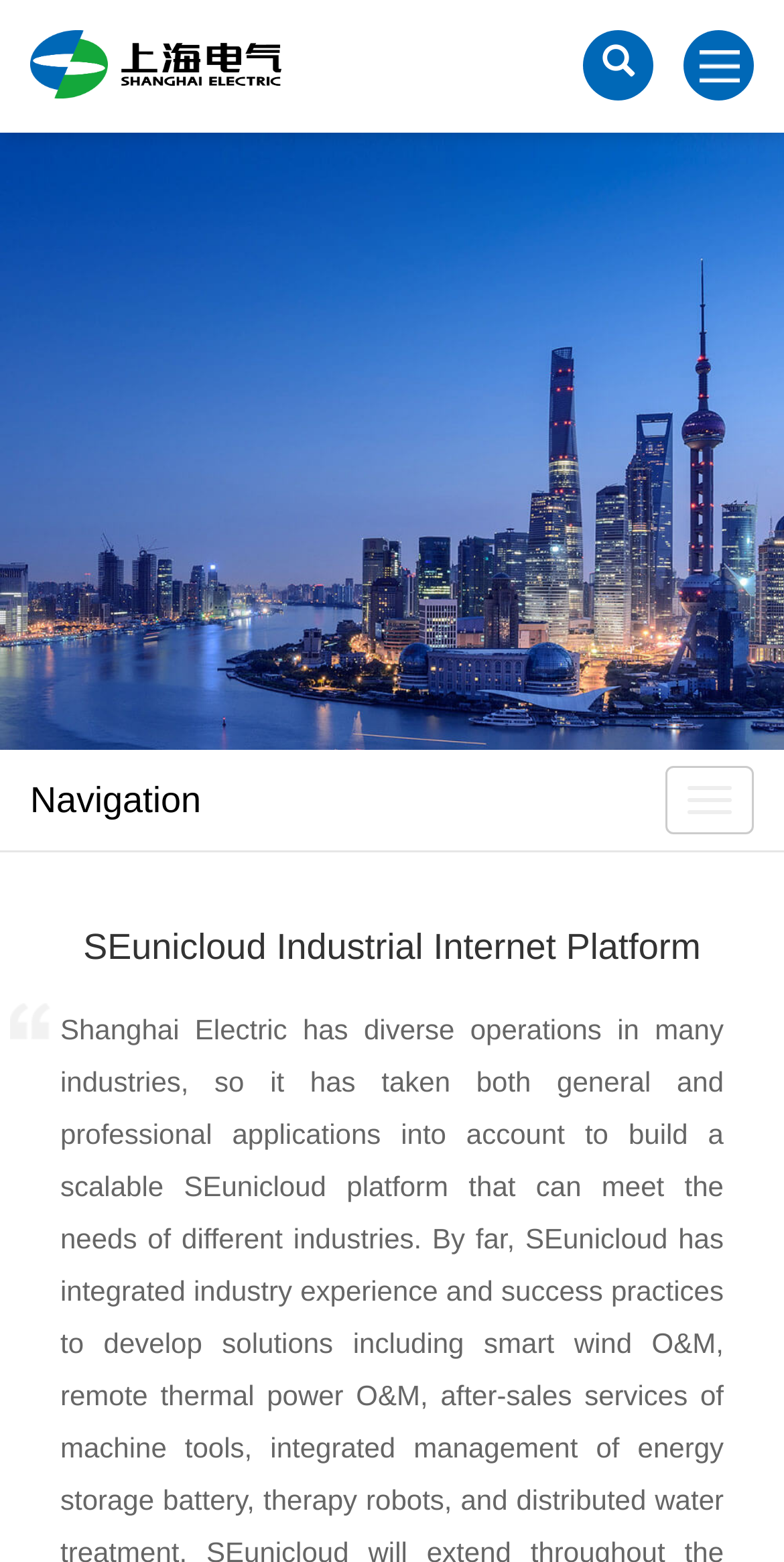Extract the bounding box coordinates for the UI element described as: "alt="上海电气数字科技有限公司"".

[0.038, 0.019, 0.359, 0.076]